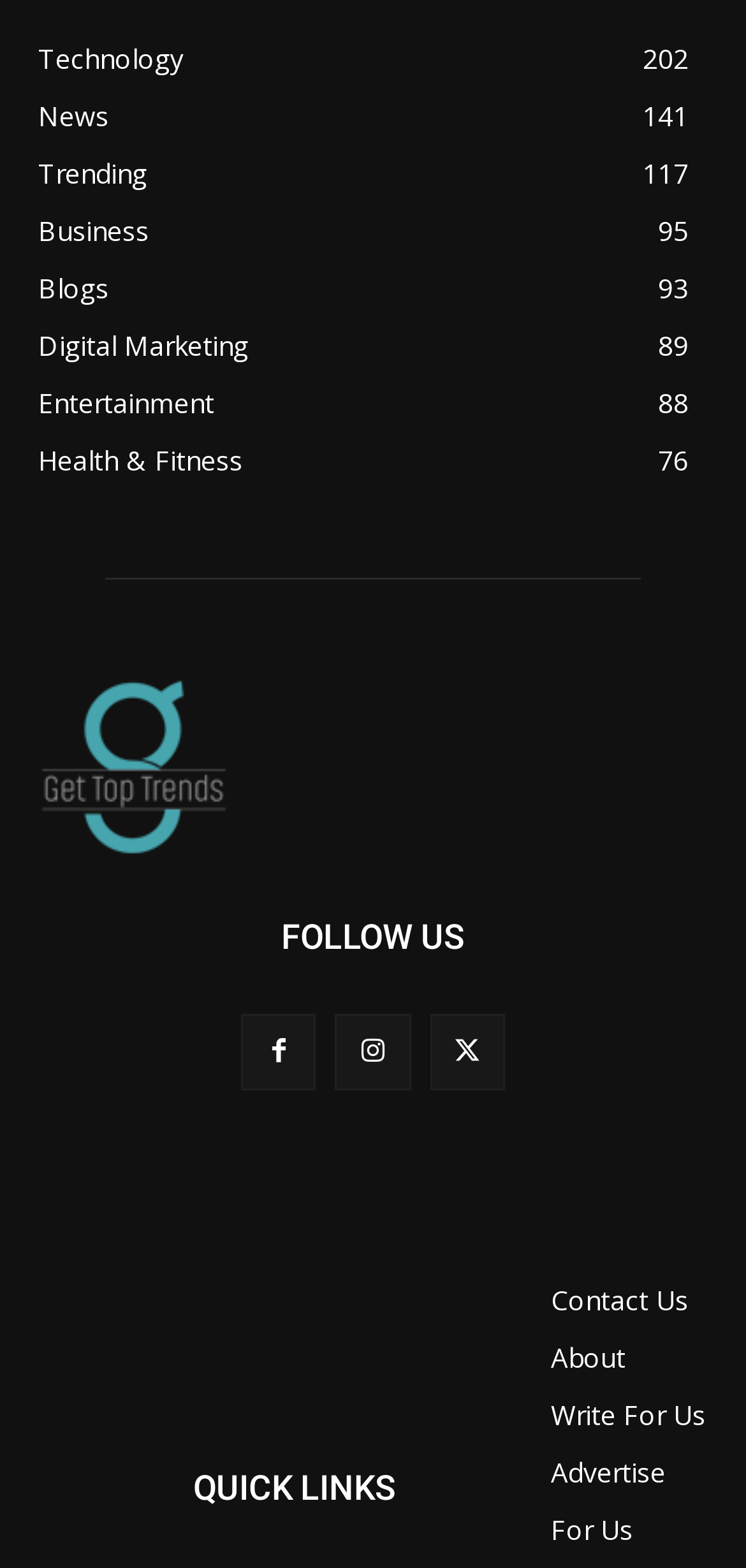Please find the bounding box coordinates of the section that needs to be clicked to achieve this instruction: "Contact Us".

[0.739, 0.811, 0.949, 0.847]